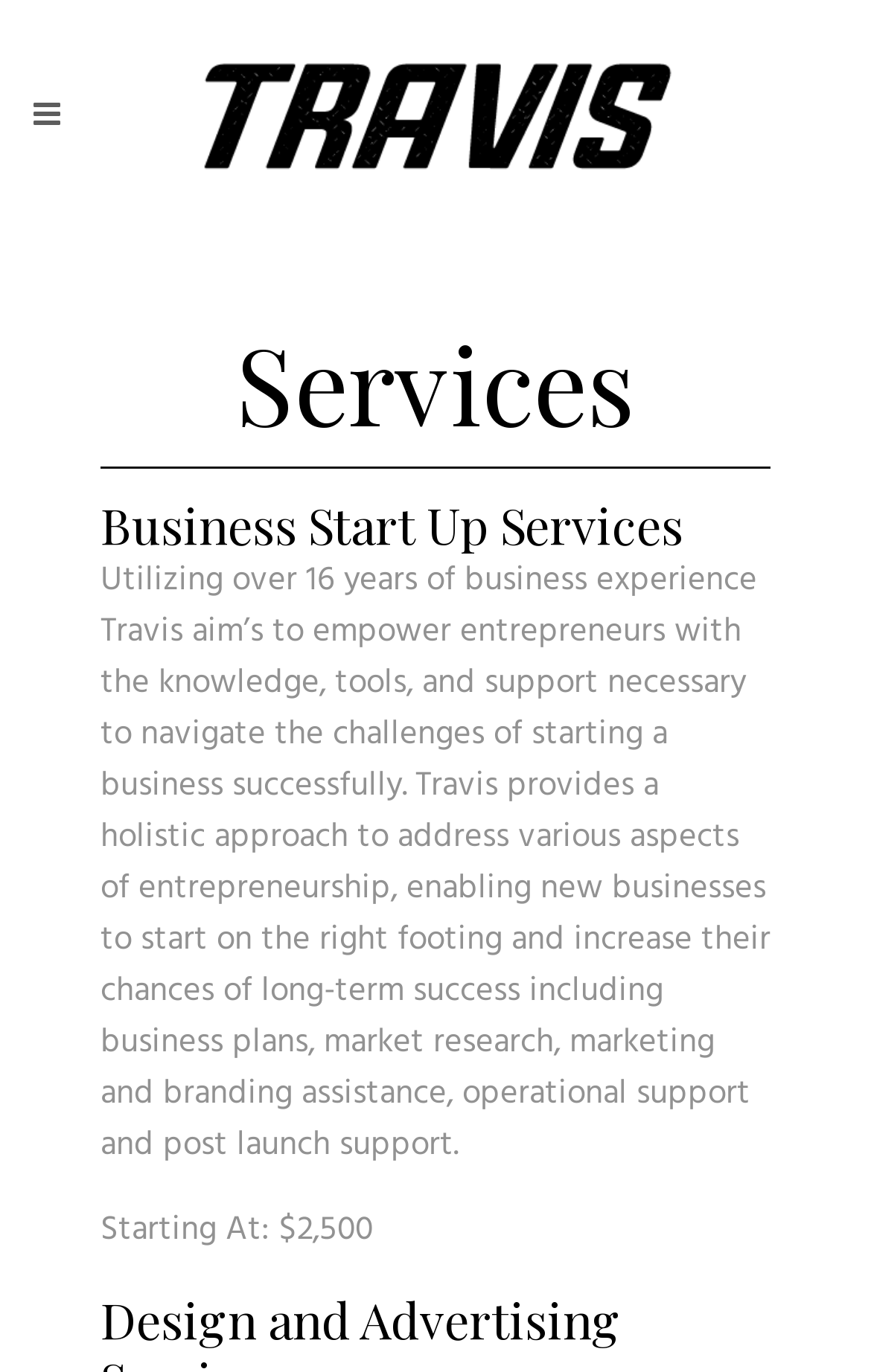Use one word or a short phrase to answer the question provided: 
What is the focus of Travis Cotton's business services?

Business Start Up